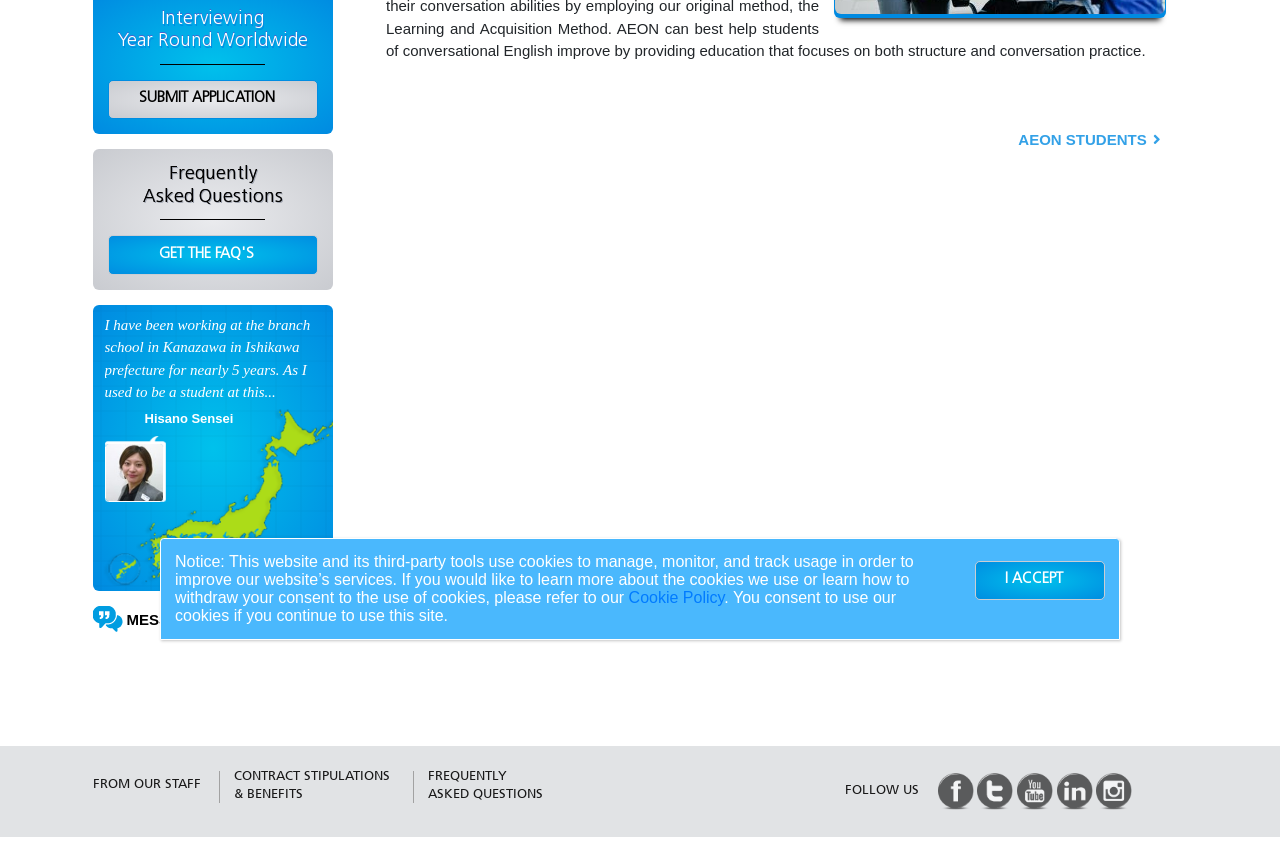Find and provide the bounding box coordinates for the UI element described here: "I accept". The coordinates should be given as four float numbers between 0 and 1: [left, top, right, bottom].

[0.762, 0.649, 0.863, 0.694]